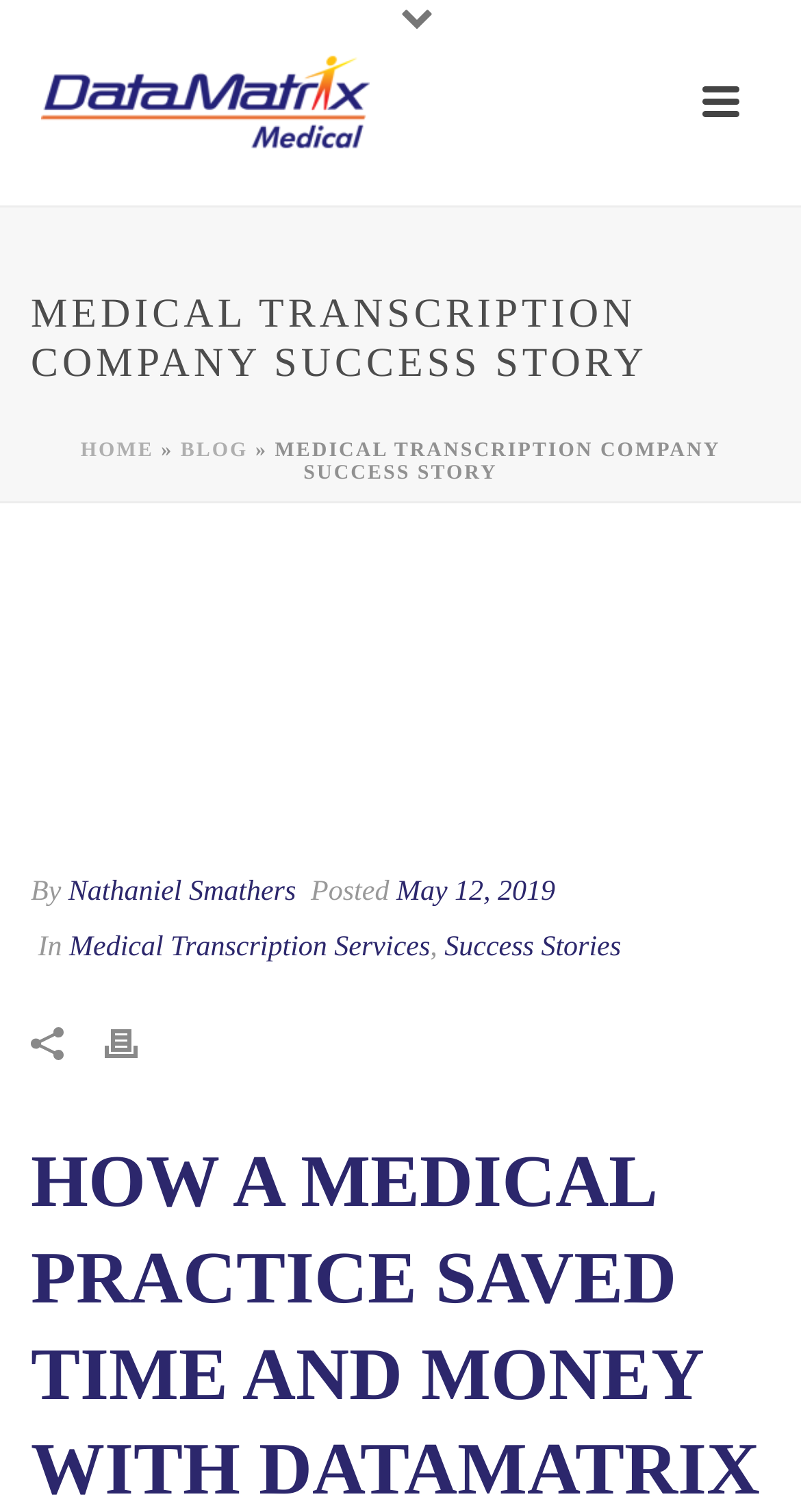Please extract the primary headline from the webpage.

MEDICAL TRANSCRIPTION COMPANY SUCCESS STORY